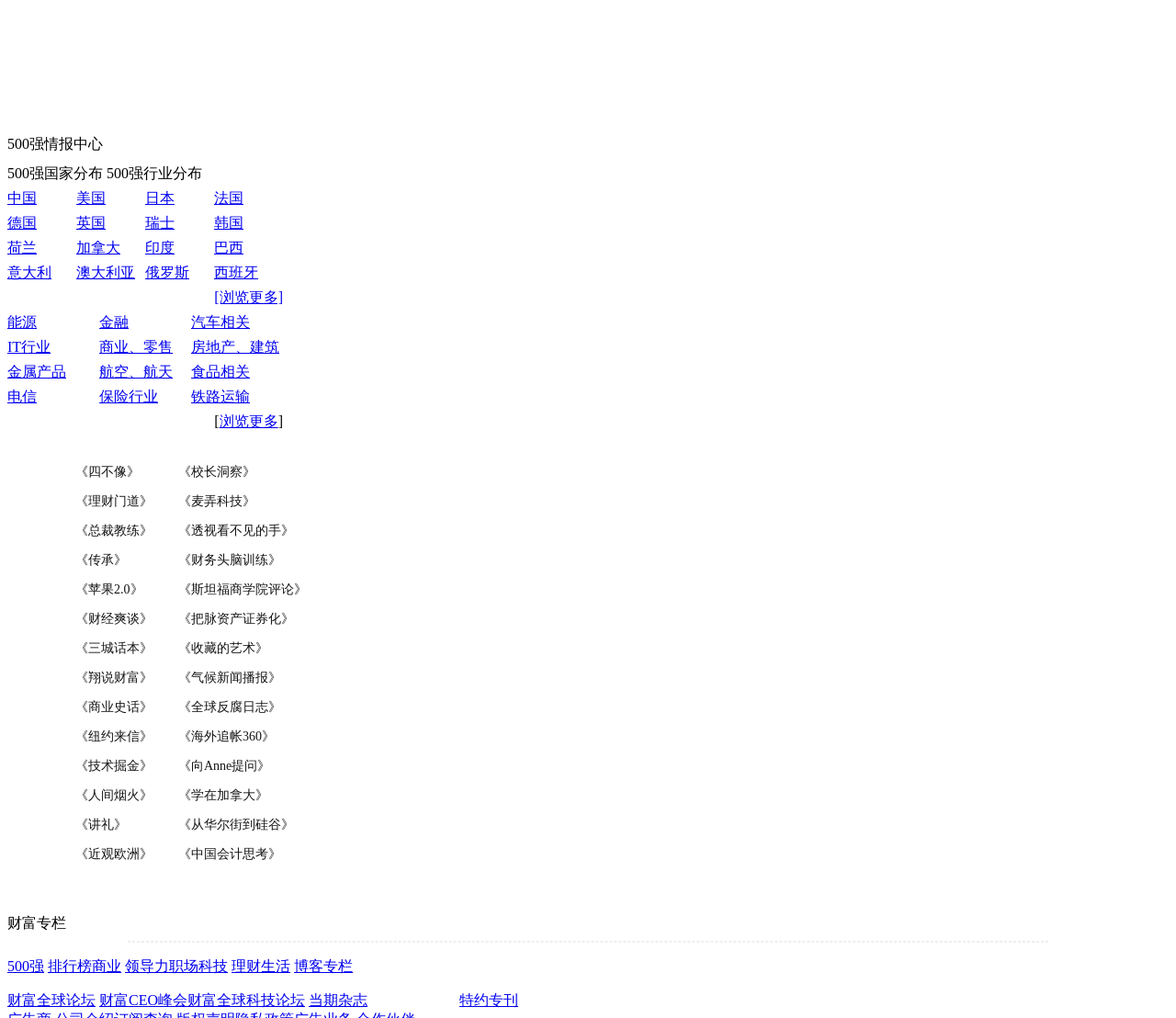How many '浏览更多' links are there on the webpage?
Use the image to answer the question with a single word or phrase.

2